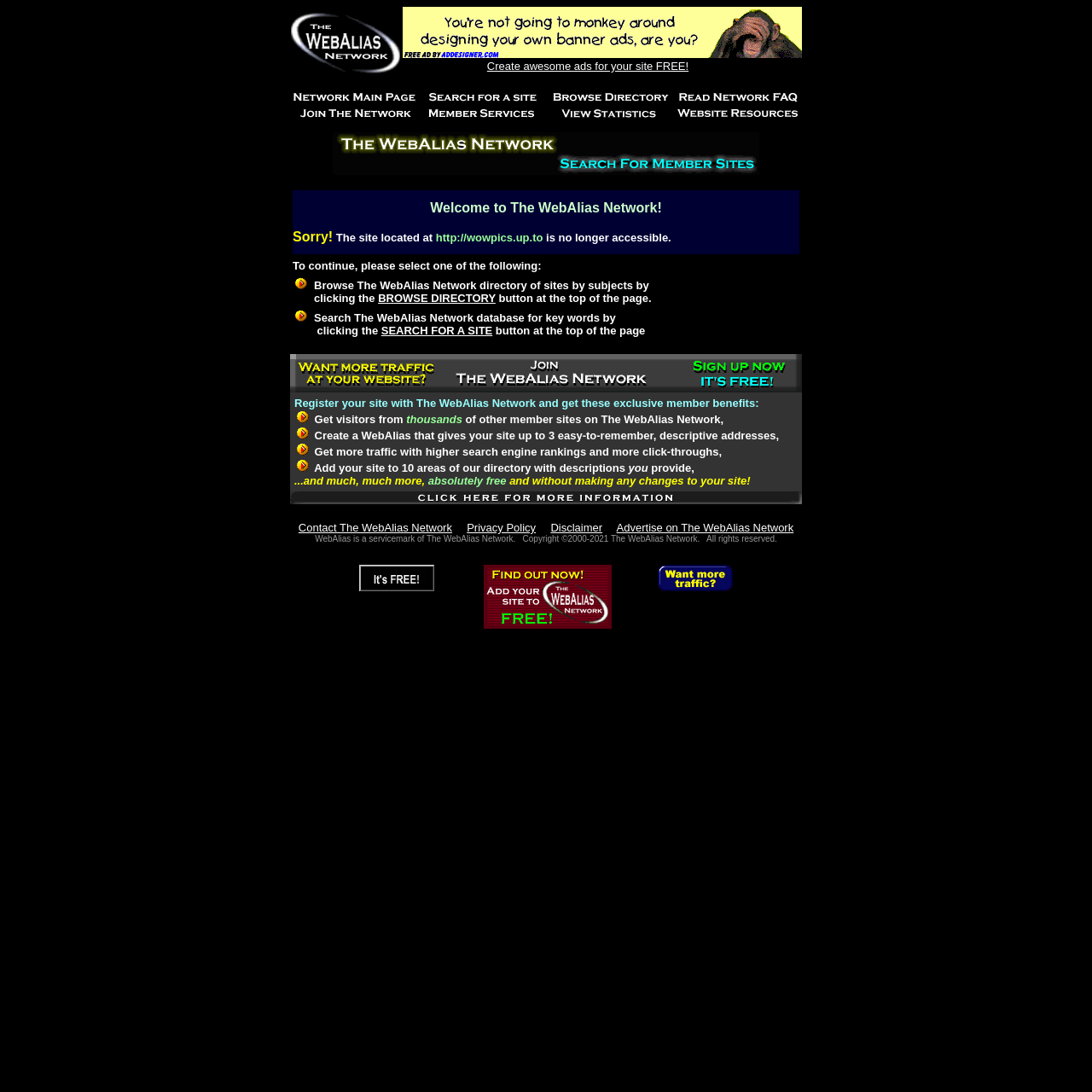Please analyze the image and give a detailed answer to the question:
What is the main purpose of The WebAlias Network?

Based on the webpage content, The WebAlias Network seems to provide a directory of sites and various services for website builders, including creating ads, accessing site statistics, and more.